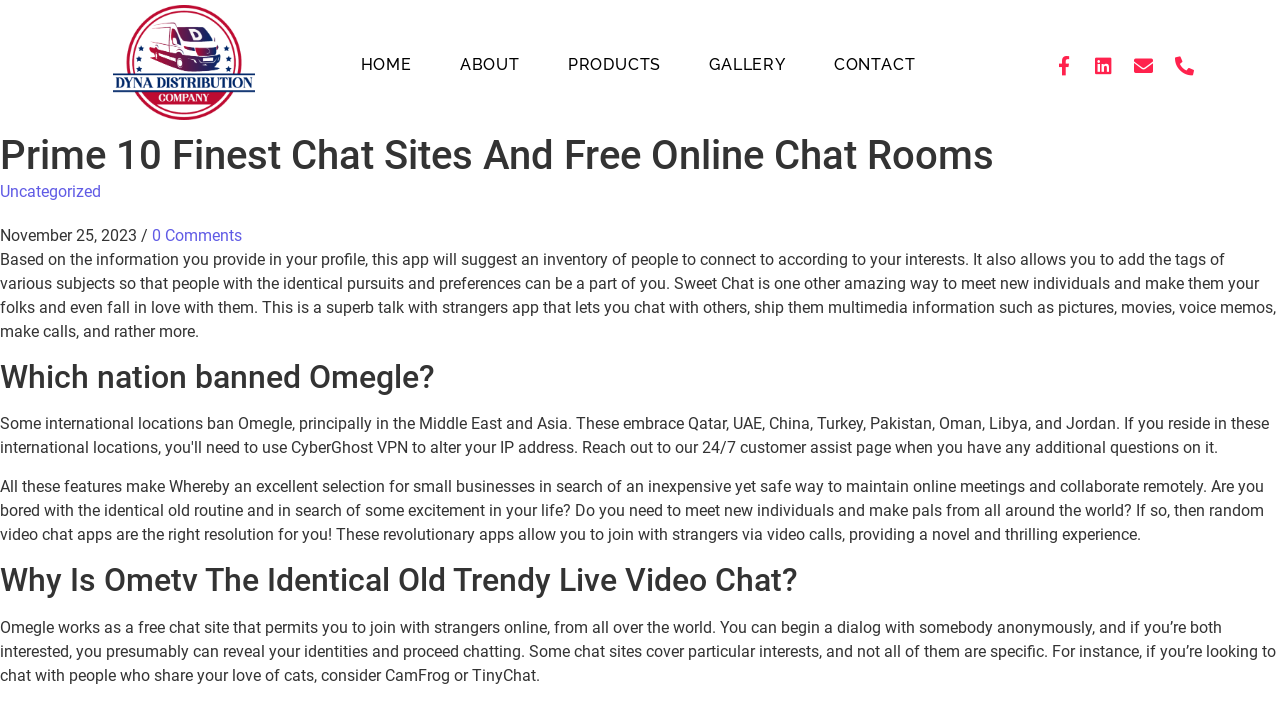Please identify the webpage's heading and generate its text content.

Prime 10 Finest Chat Sites And Free Online Chat Rooms